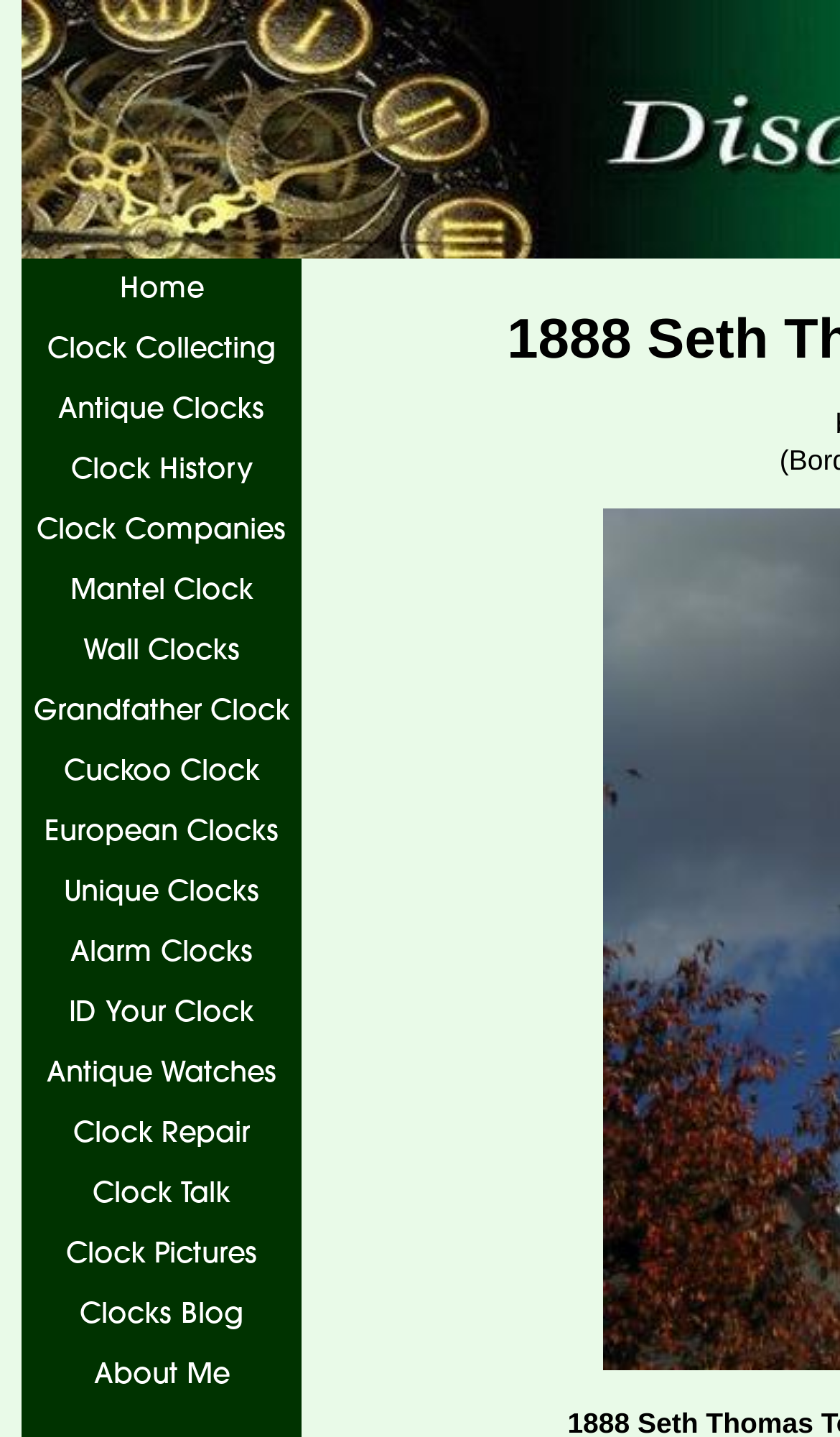Indicate the bounding box coordinates of the element that needs to be clicked to satisfy the following instruction: "go to clock collecting page". The coordinates should be four float numbers between 0 and 1, i.e., [left, top, right, bottom].

[0.026, 0.222, 0.359, 0.264]